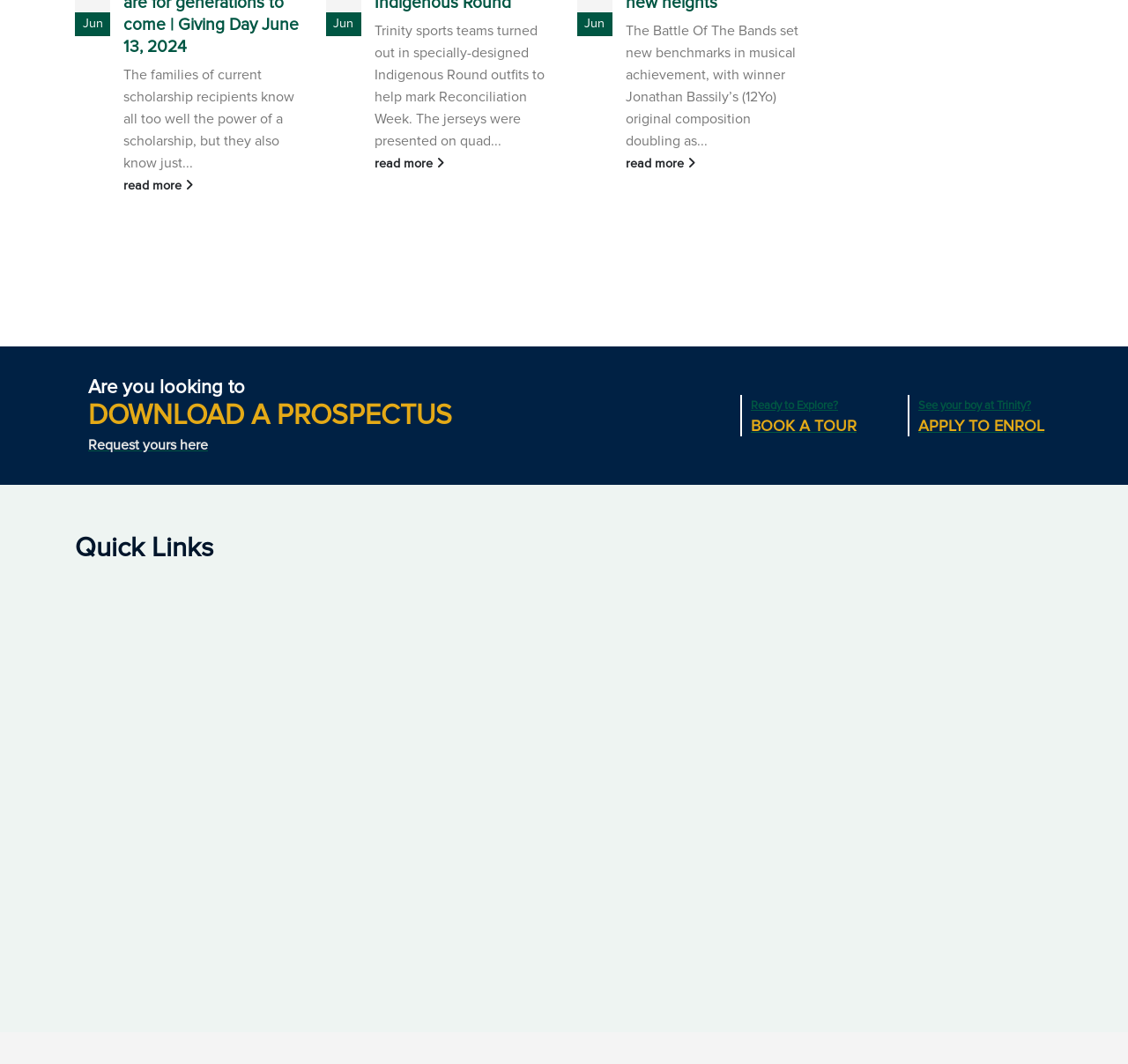What is the purpose of the 'DOWNLOAD A PROSPECTUS' button?
Look at the image and provide a short answer using one word or a phrase.

To download a prospectus